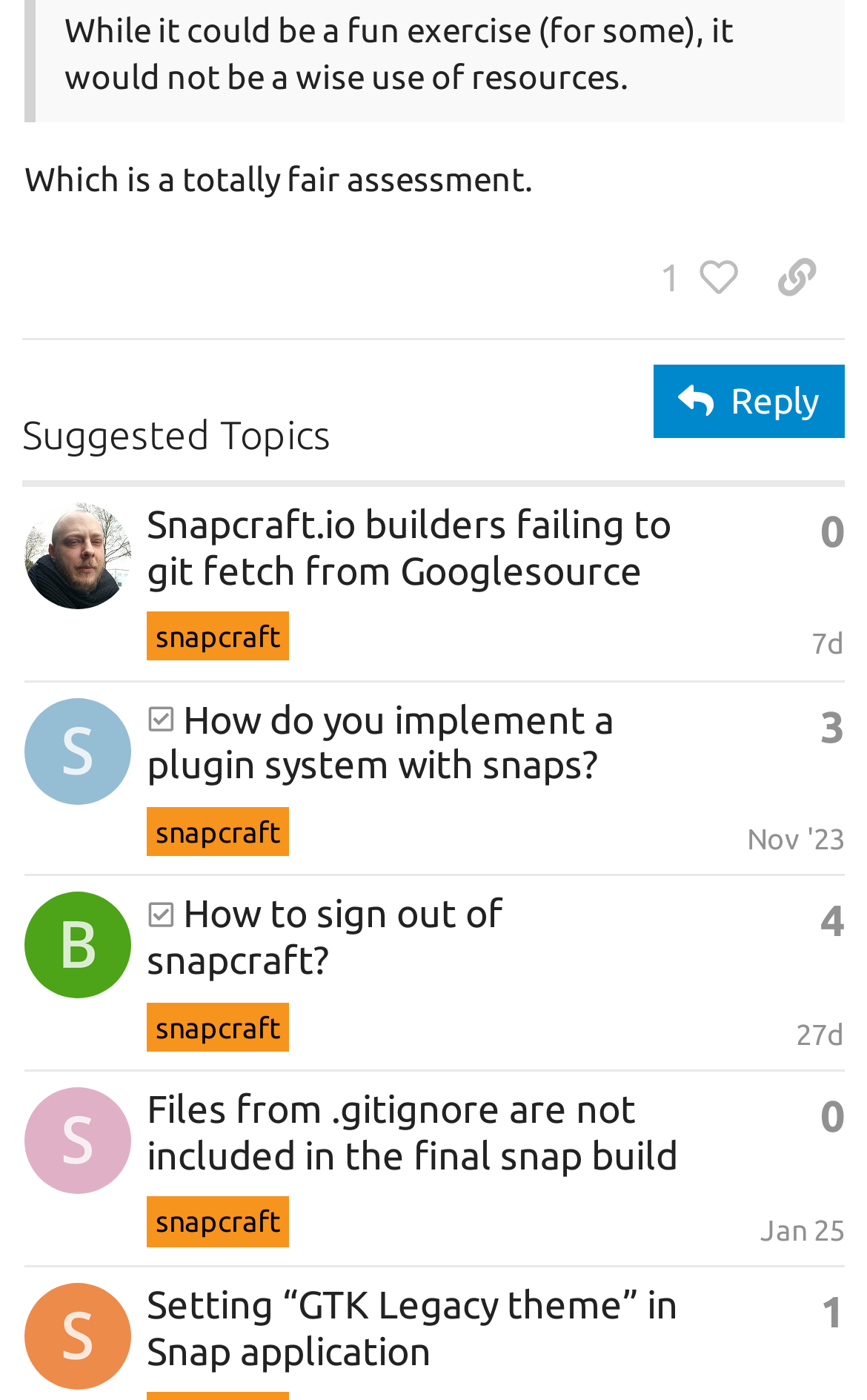Respond to the question with just a single word or phrase: 
How many people liked the first post?

1